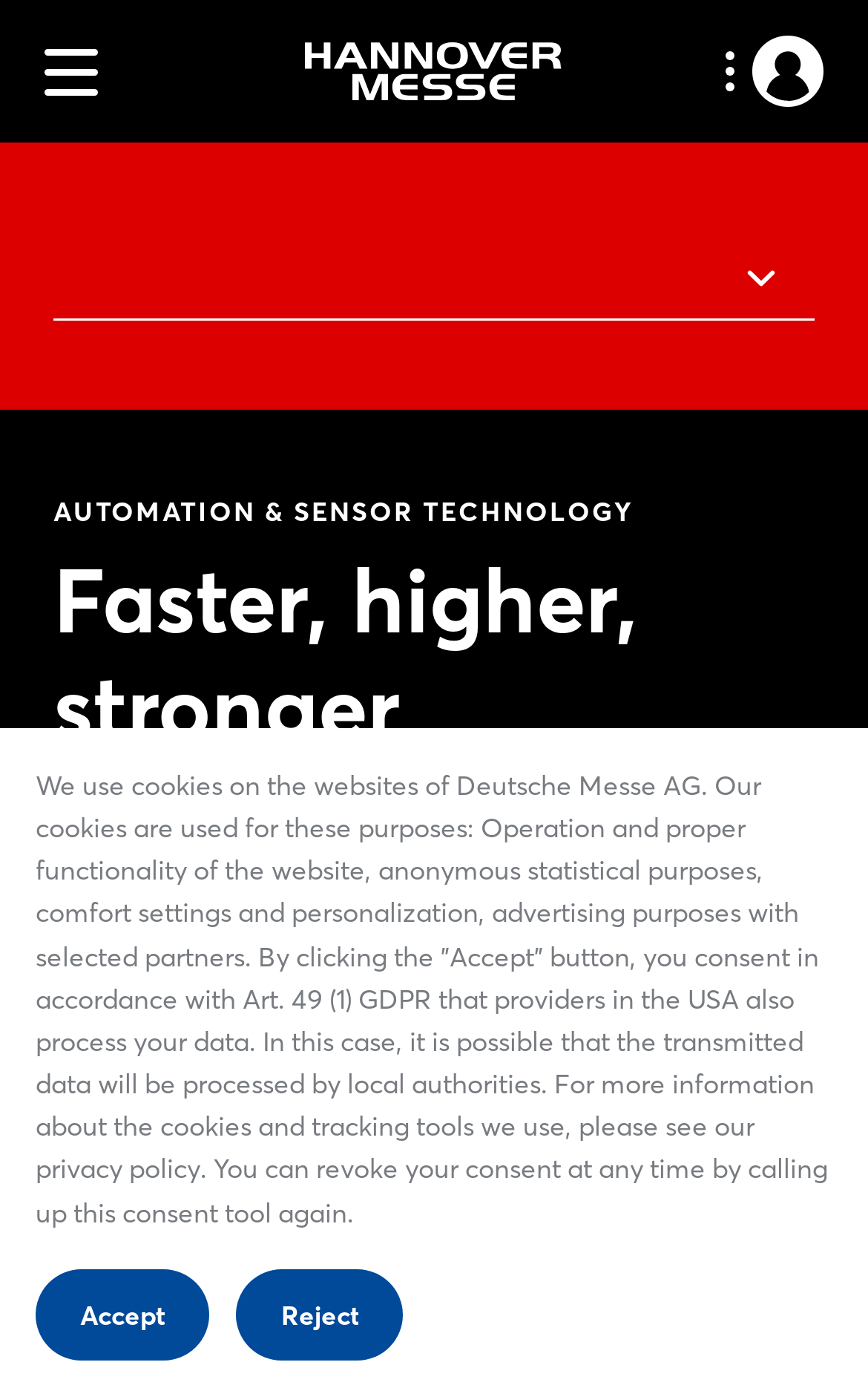What is the main topic of the webpage?
Please provide a comprehensive answer to the question based on the webpage screenshot.

The main topic of the webpage is indicated by the header 'Automation & Sensor Technology' with a bounding box of [0.0, 0.295, 1.0, 0.93]. This header is prominent and centered at the top of the webpage, suggesting that it is the main topic of the webpage.